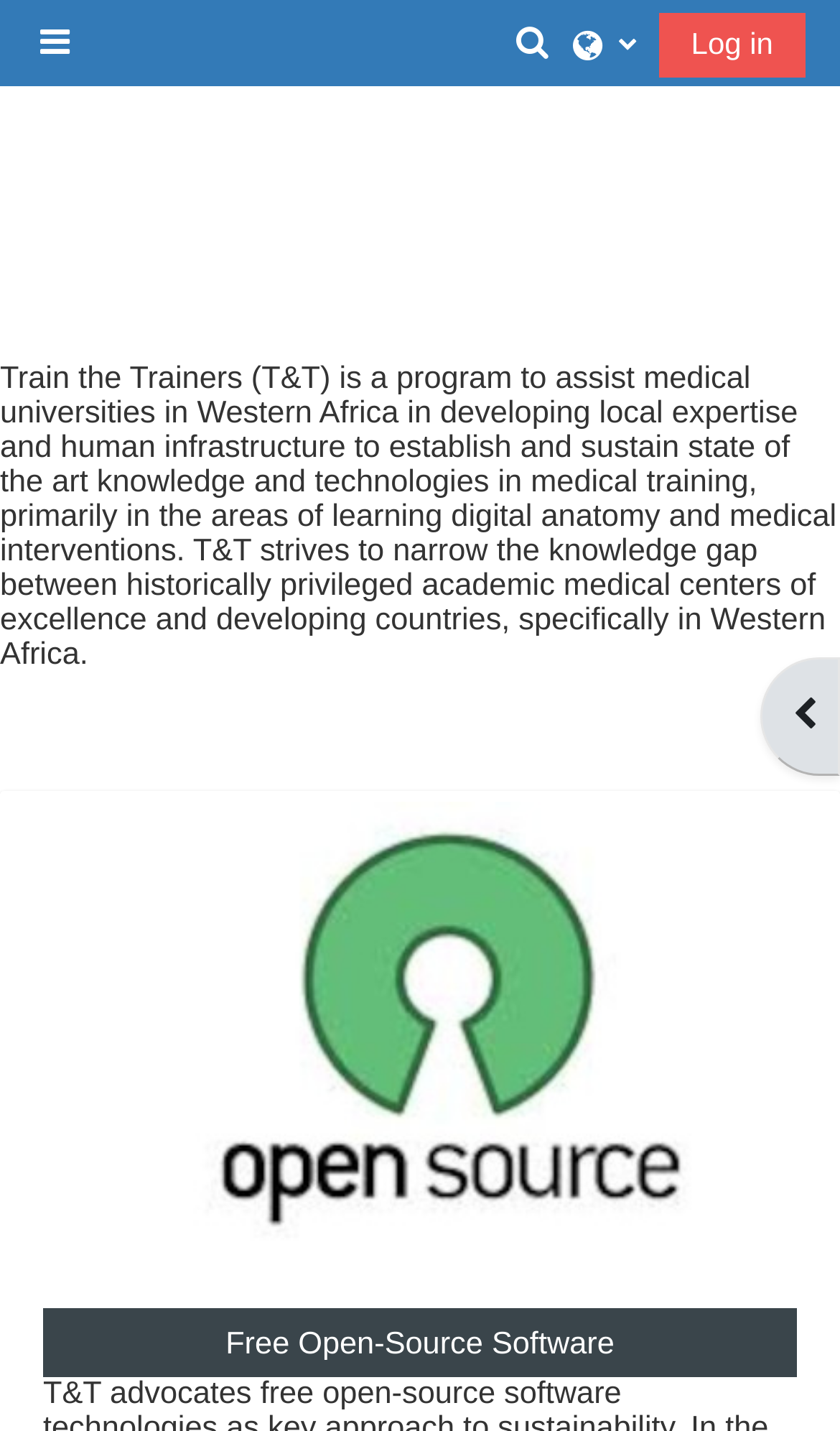Determine the bounding box for the HTML element described here: "Side panel". The coordinates should be given as [left, top, right, bottom] with each number being a float between 0 and 1.

[0.038, 0.014, 0.094, 0.047]